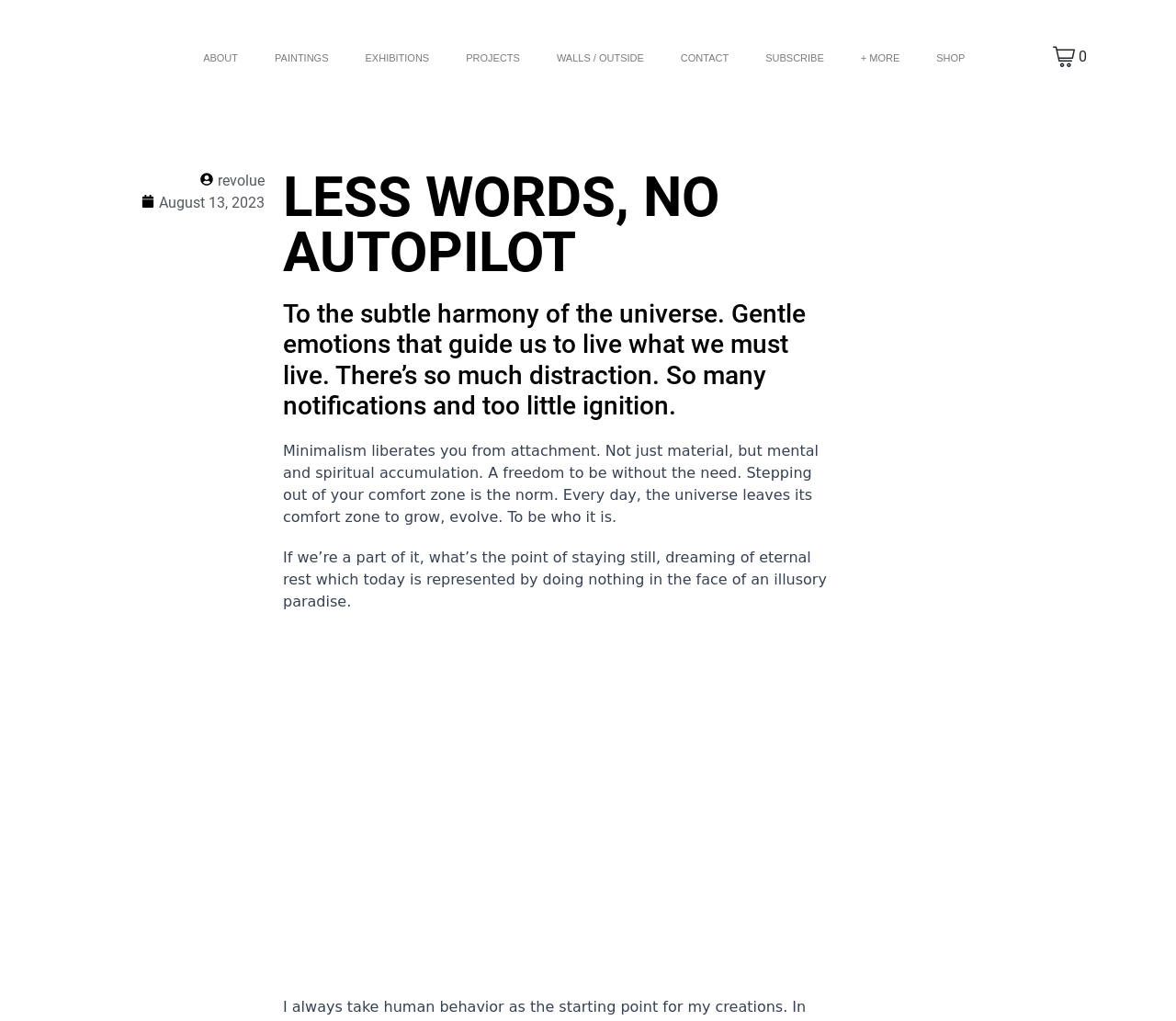Analyze the image and answer the question with as much detail as possible: 
How many navigation links are there?

I counted the number of links in the navigation menu, which includes 'ABOUT', 'PAINTINGS', 'EXHIBITIONS', 'PROJECTS', 'WALLS / OUTSIDE', 'CONTACT', 'SUBSCRIBE', '+ MORE', and 'SHOP'.